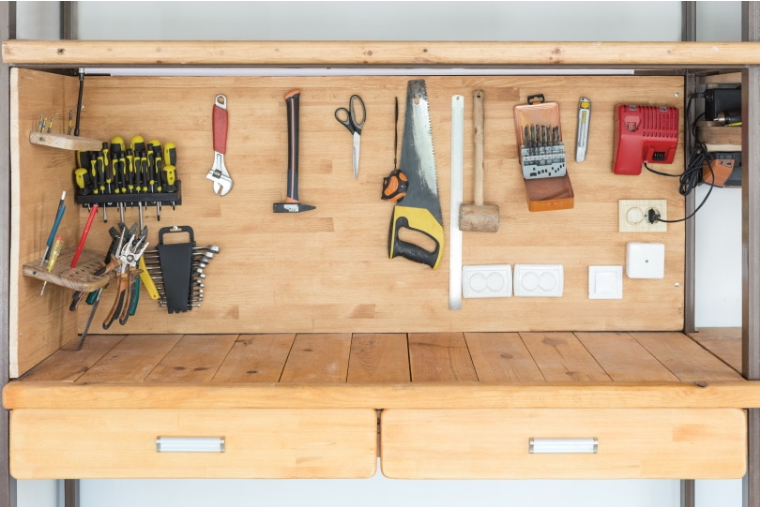Explain the content of the image in detail.

The image showcases a well-organized wooden workbench equipped with an array of essential tools and implements for various woodworking tasks. The workbench surfaces are crafted from sturdy wooden planks, providing a solid foundation for work. On the left side, tools are neatly arranged on a shelf, featuring multiple screwdrivers and pliers, which are easily accessible for quick use. 

To the right, a series of hanging tools is visible, including a handsaw, a hammer, and various other instruments such as scissors and a level. Below the workspace, two drawers offer additional storage, enhancing the functionality of the bench. Meanwhile, electrical outlets on the wall suggest that the workspace is designed for both manual and powered tools, making it an ideal setup for craftsmanship and repairs. This scene epitomizes the essence of a practical workshop, highlighting the importance of organization and accessibility in achieving efficient work.